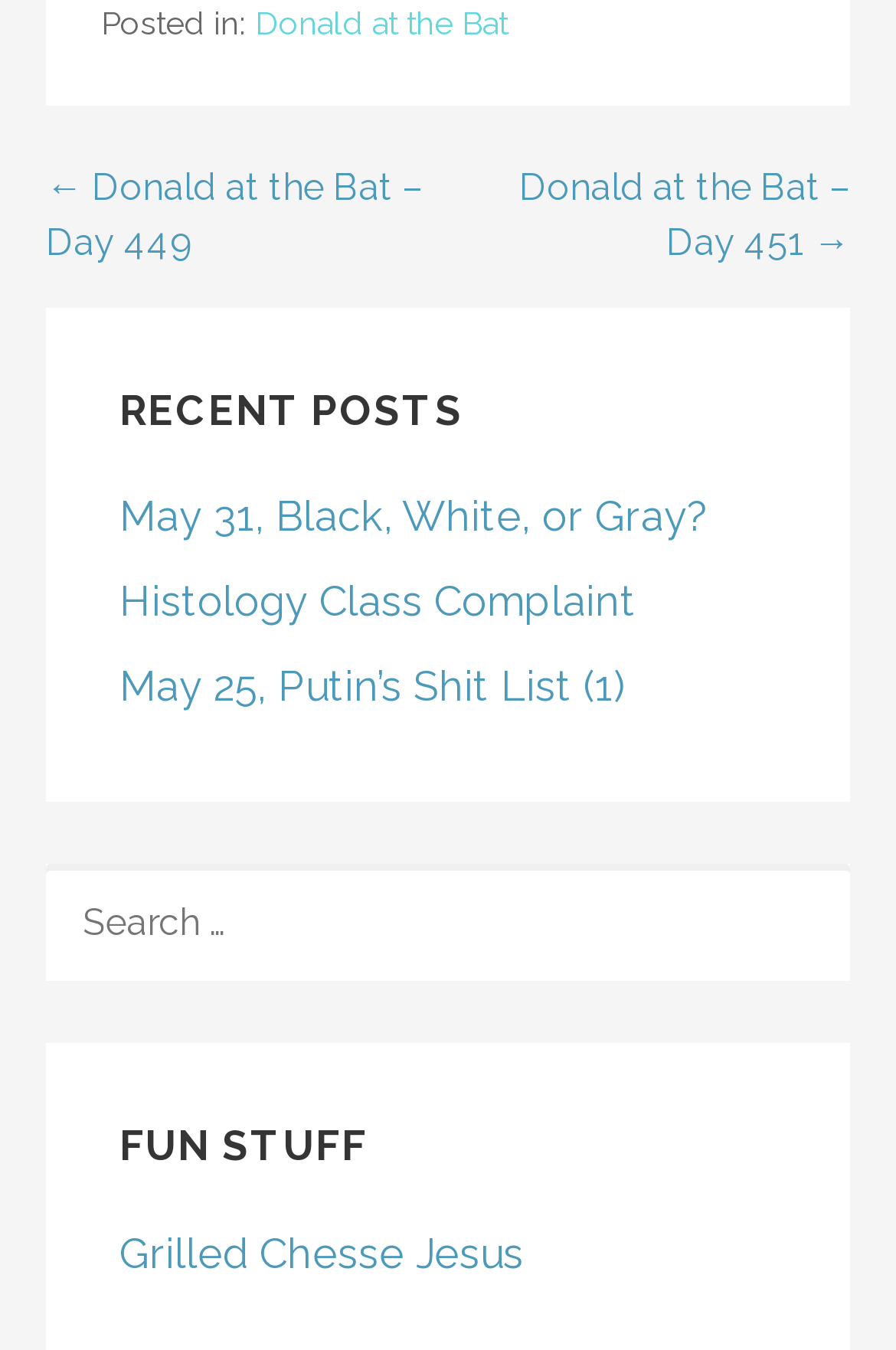Locate the bounding box of the UI element described by: "Donald at the Bat" in the given webpage screenshot.

[0.285, 0.003, 0.567, 0.03]